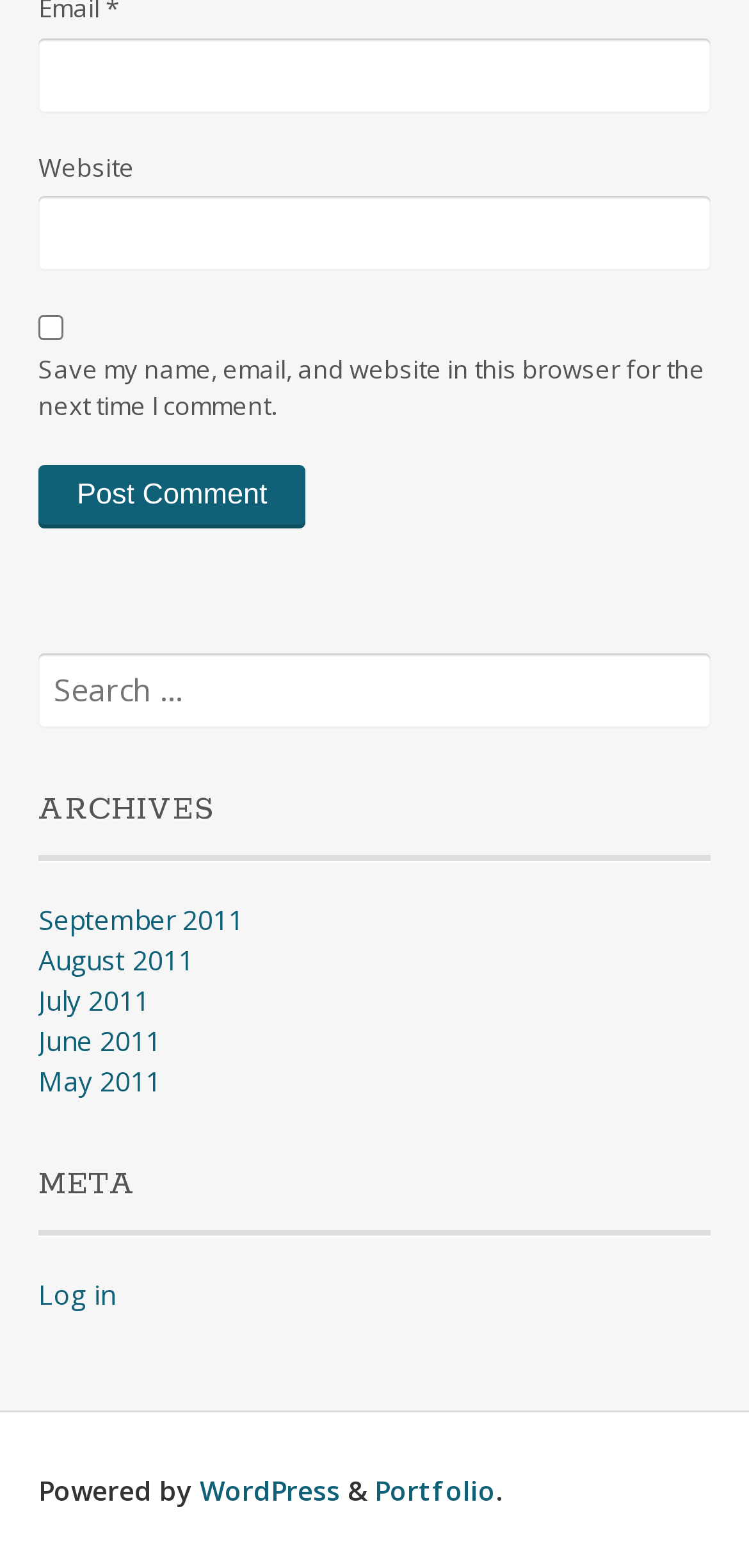Please identify the bounding box coordinates of the clickable area that will fulfill the following instruction: "Search for something". The coordinates should be in the format of four float numbers between 0 and 1, i.e., [left, top, right, bottom].

[0.051, 0.416, 0.949, 0.463]